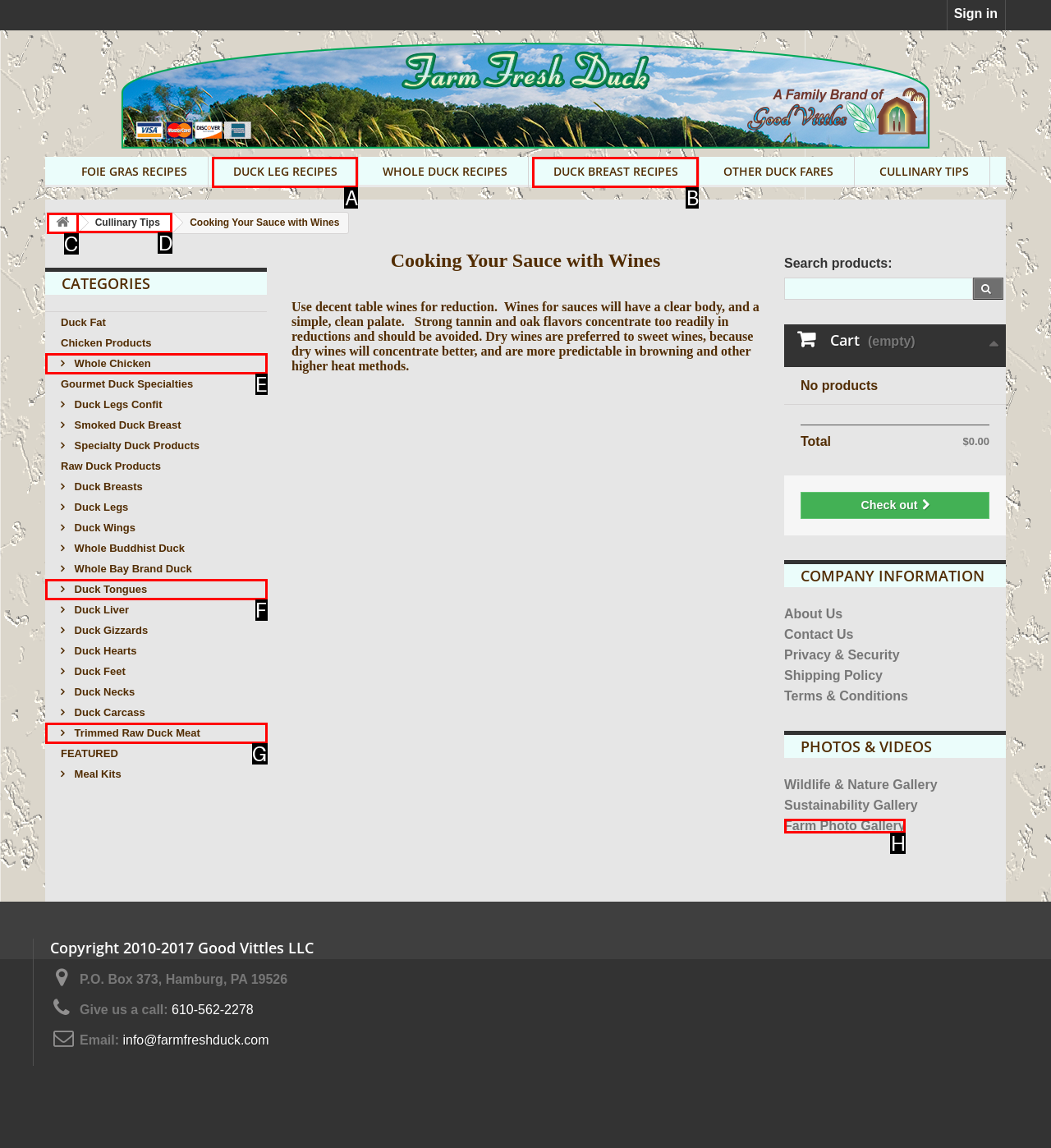Choose the option that matches the following description: Trimmed Raw Duck Meat
Answer with the letter of the correct option.

G